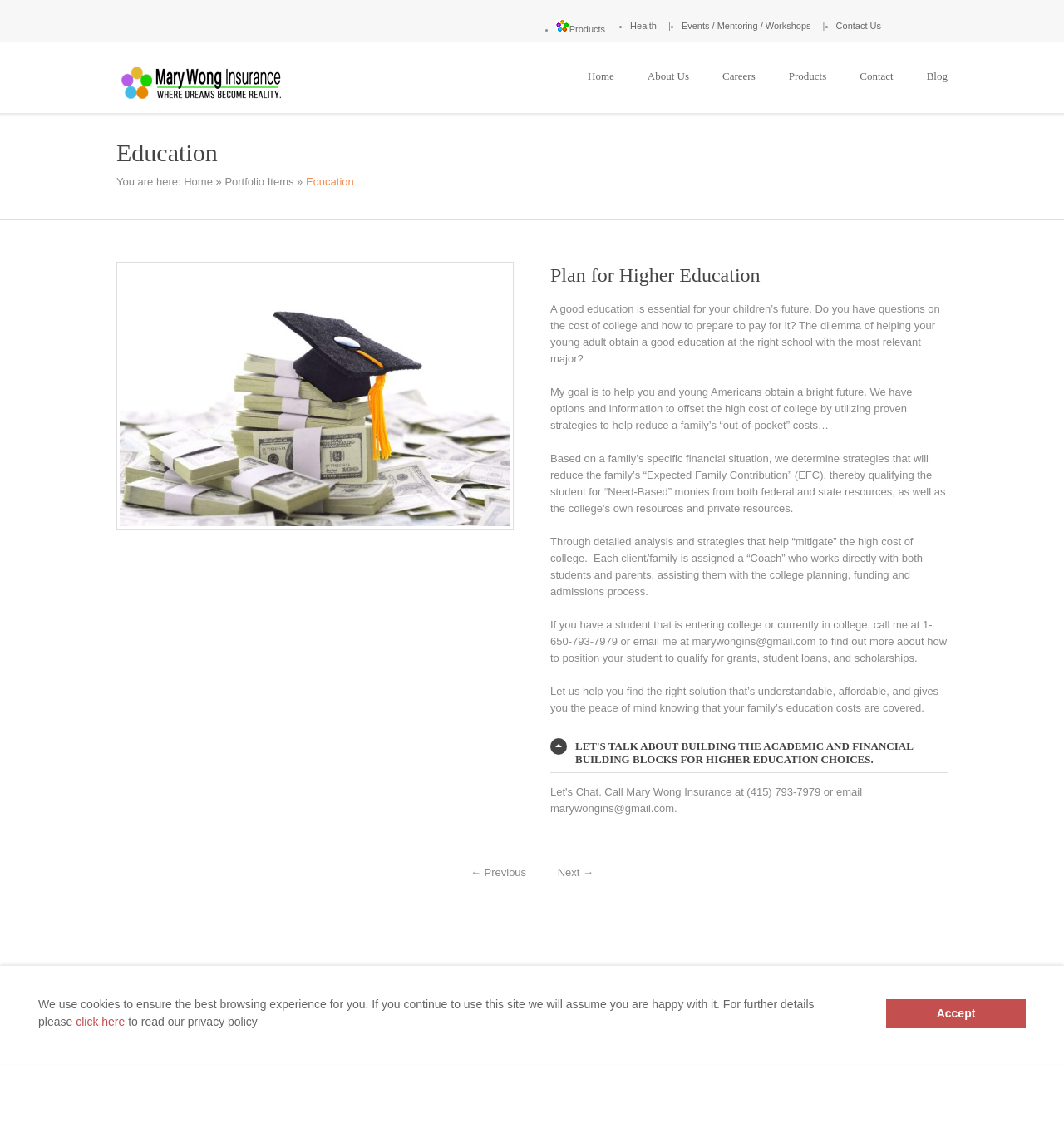Locate the bounding box coordinates of the region to be clicked to comply with the following instruction: "Click on the 'Home' link". The coordinates must be four float numbers between 0 and 1, in the form [left, top, right, bottom].

[0.537, 0.06, 0.593, 0.077]